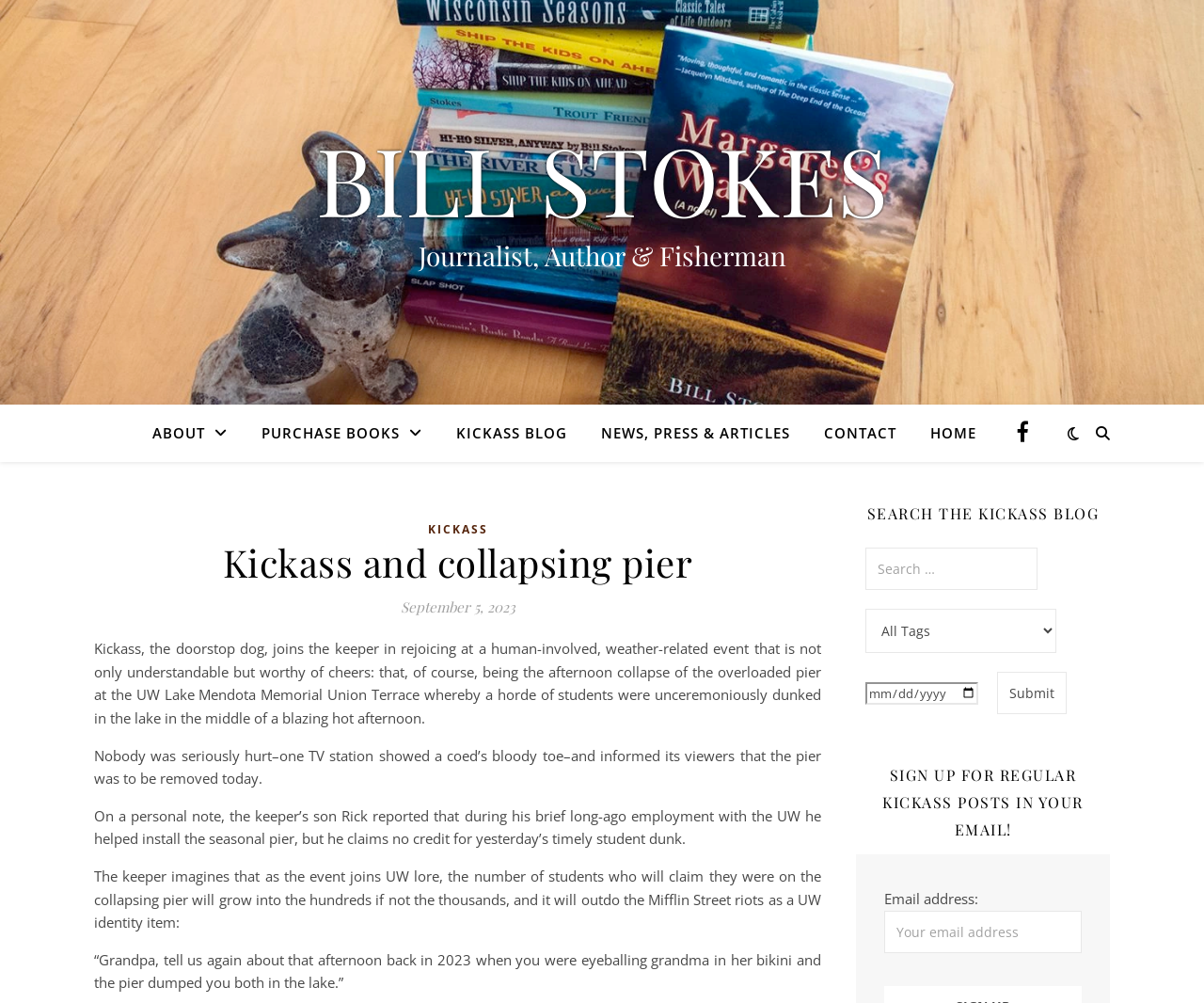Generate a comprehensive description of the webpage.

This webpage is about Kickass, a doorstop dog, and its keeper's experience with a weather-related event. At the top, there is a layout table with a link to "BILL STOKES" and a static text "Journalist, Author & Fisherman" positioned to the right of the link. Below this, there are several links to different sections of the website, including "ABOUT", "PURCHASE BOOKS", "KICKASS BLOG", "NEWS, PRESS & ARTICLES", "CONTACT", "HOME", and "FACEBOOK".

The main content of the webpage is a blog post titled "Kickass and collapsing pier" with a date "September 5, 2023" below it. The post describes an event where a pier at the UW Lake Mendota Memorial Union Terrace collapsed, dunking students in the lake. The text is divided into several paragraphs, with the first paragraph describing the event and the subsequent paragraphs providing additional details and personal anecdotes.

To the right of the blog post, there is a search function with a heading "SEARCH THE KICKASS BLOG" and a textbox to input search queries. Below the search function, there is a date picker with options to select the month, day, and year.

Further down the page, there is a section to sign up for regular Kickass posts via email, with a heading "SIGN UP FOR REGULAR KICKASS POSTS IN YOUR EMAIL!" and a textbox to input an email address.